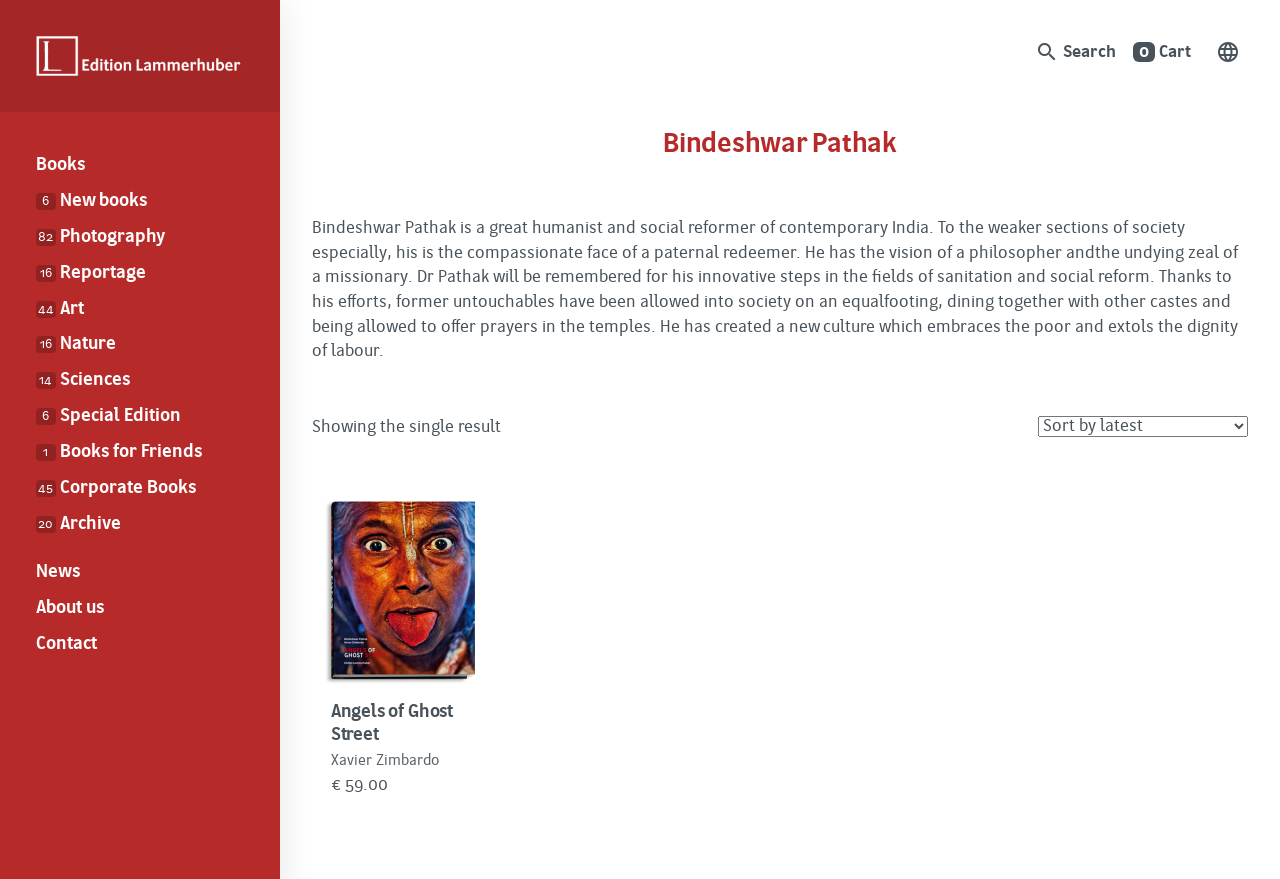What is the title of the book shown?
Please respond to the question with a detailed and thorough explanation.

The webpage displays a book with the title 'Angels of Ghost Street' by Xavier Zimbardo, priced at € 59.00.